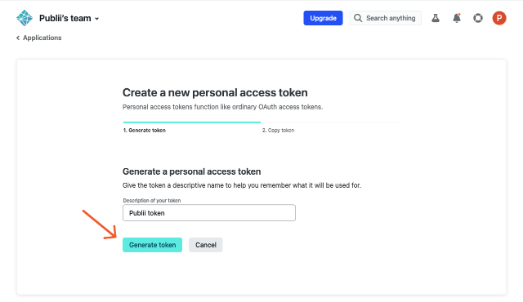Break down the image and describe each part extensively.

The image depicts a user interface screen for creating a personal access token within an application labeled "Publii's team." At the top, a header states, "Create a new personal access token," with a brief description indicating that personal access tokens operate similarly to standard OAuth access tokens. Below this, the user is guided through two main steps: the first being to "Generate token," followed by a second step to "Copy token." 

In the main section of the interface, there's a field labeled "Description of your token," where the user can input a name for their token for identification purposes. In this example, the user has entered the name "Publii token." 

A prominent button, colored in teal, labeled "Generate token" stands out on the screen, accompanied by a "Cancel" option for users wishing to exit the process. An arrow points towards the "Generate token" button, highlighting its importance in the token creation process. Overall, the interface is user-friendly, designed to assist individuals in securely generating their personal access tokens.